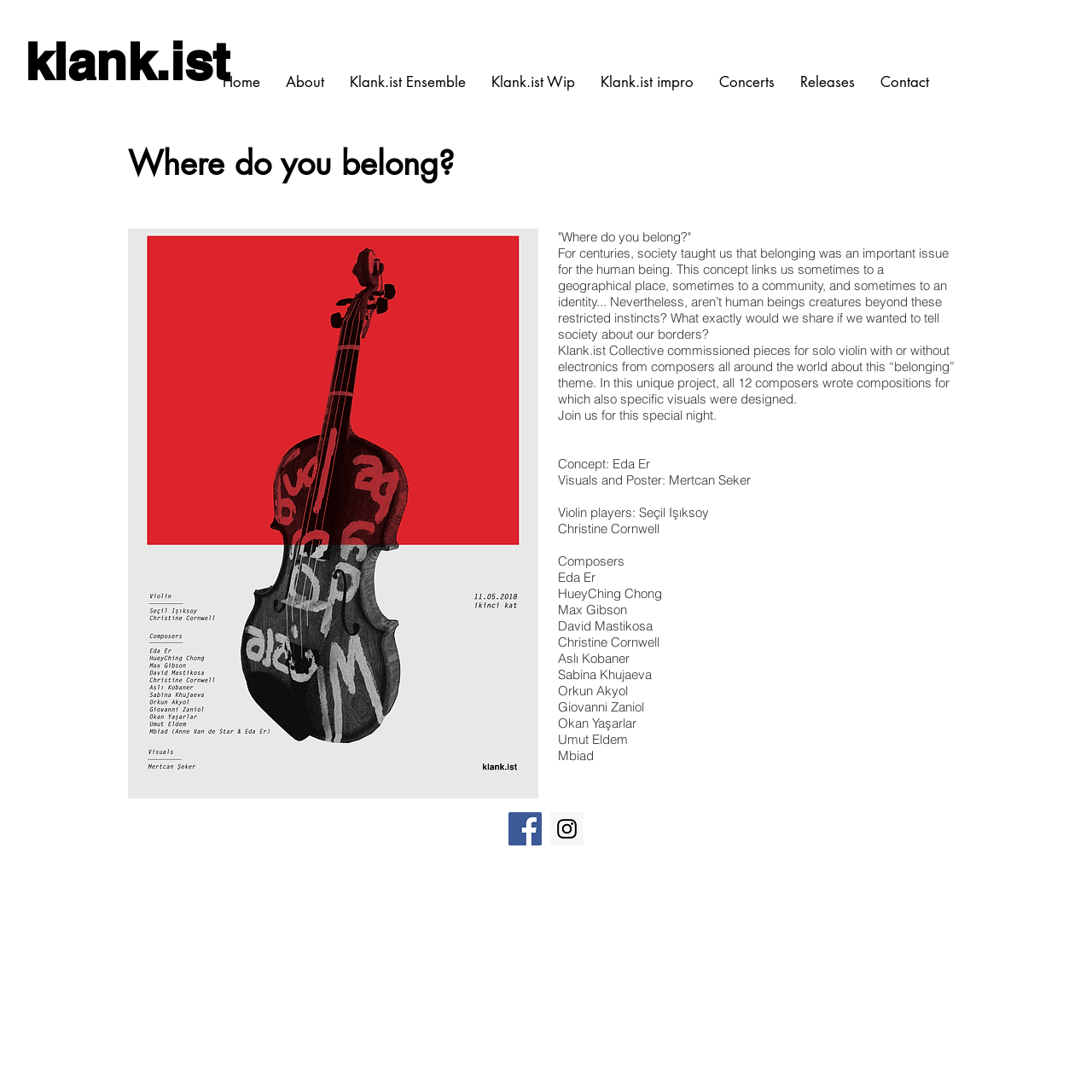Find and indicate the bounding box coordinates of the region you should select to follow the given instruction: "Click on the 'Contact' link".

[0.795, 0.055, 0.862, 0.095]